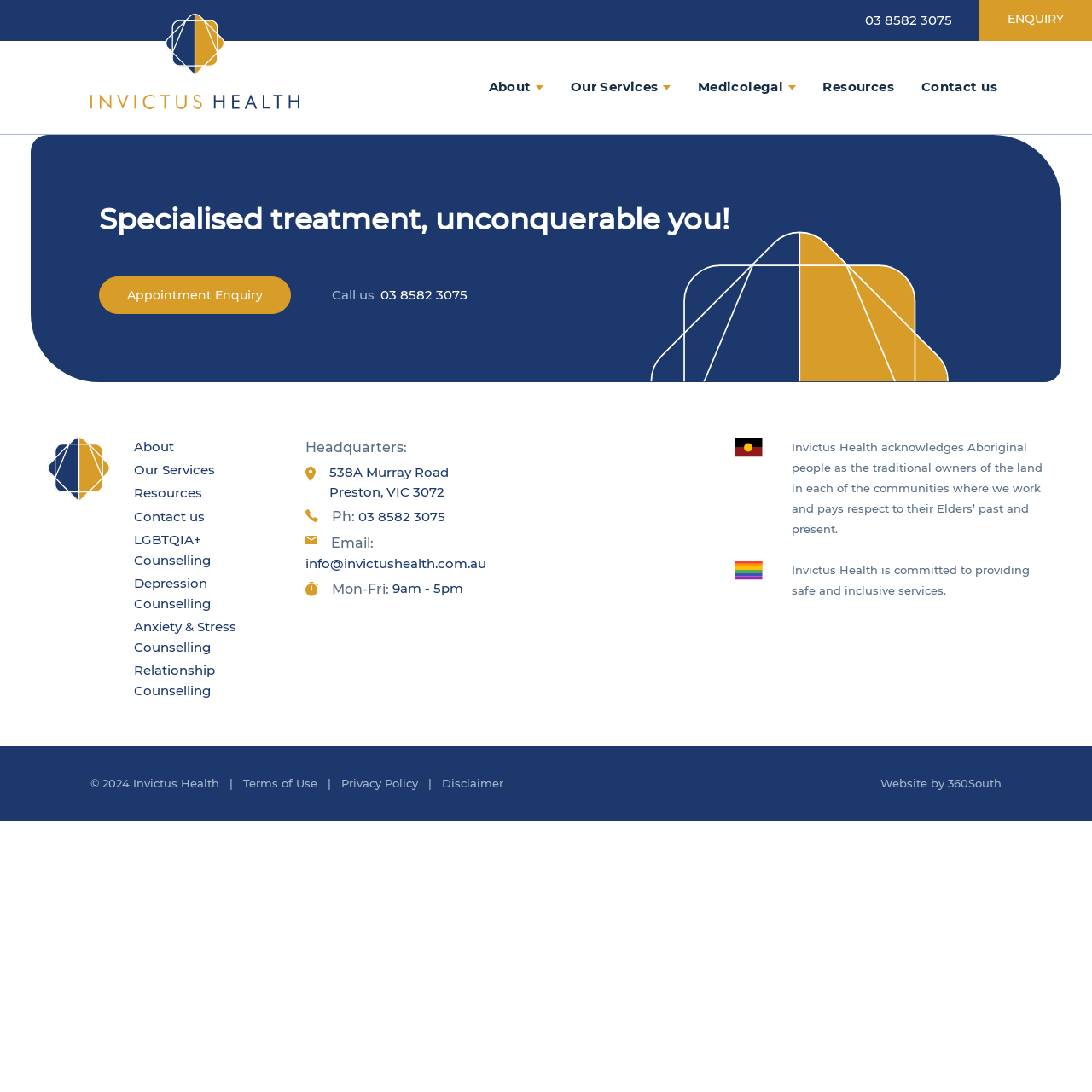Respond with a single word or phrase to the following question:
What is the purpose of the 'NDIS Applications' service offered by Invictus Health?

Cognitive assessments for NDIS or other funding applications